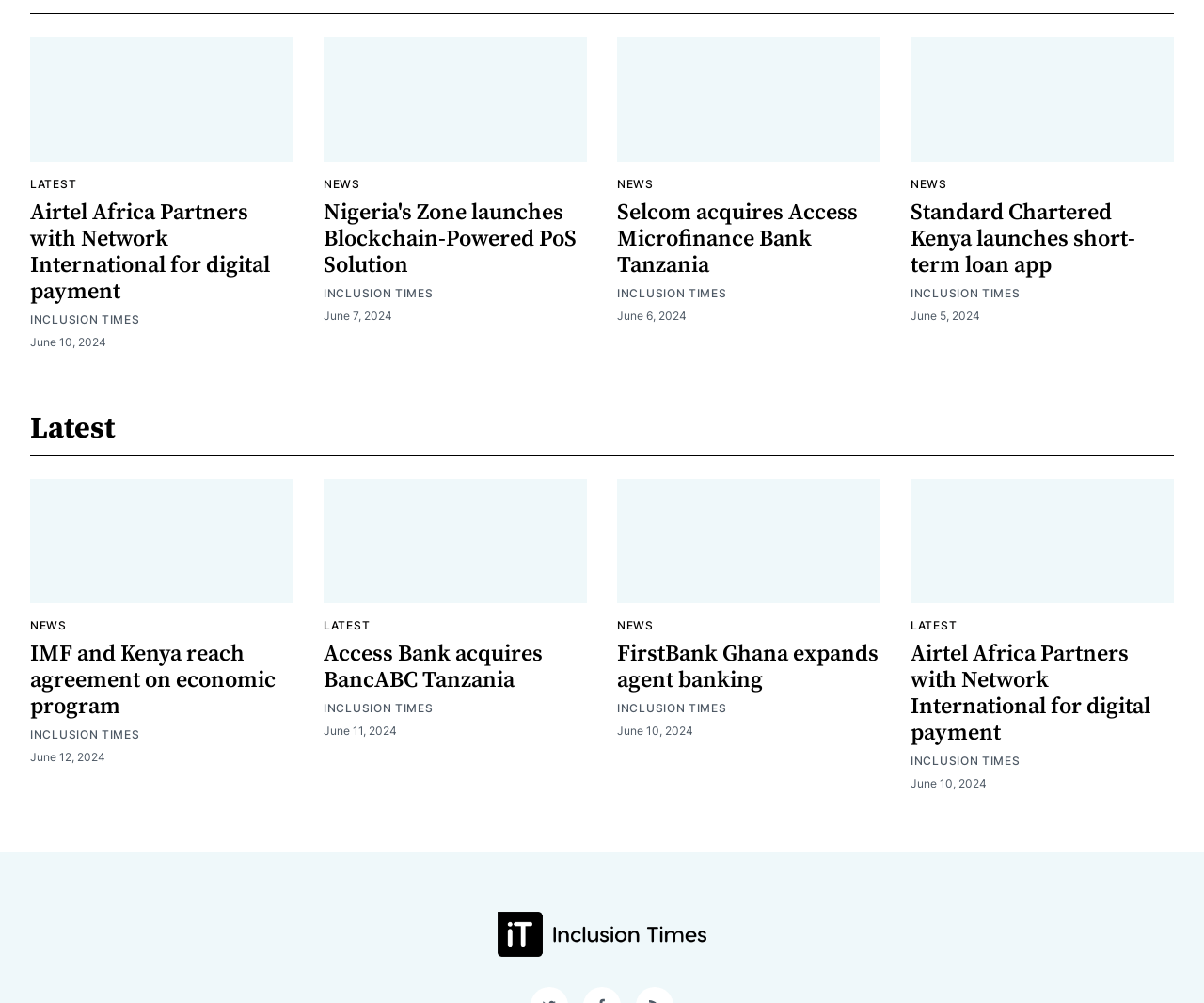Based on the image, please elaborate on the answer to the following question:
What is the name of the publication or website?

I looked for the logo or title of the publication or website and found 'Inclusion Times' at the bottom of the webpage.